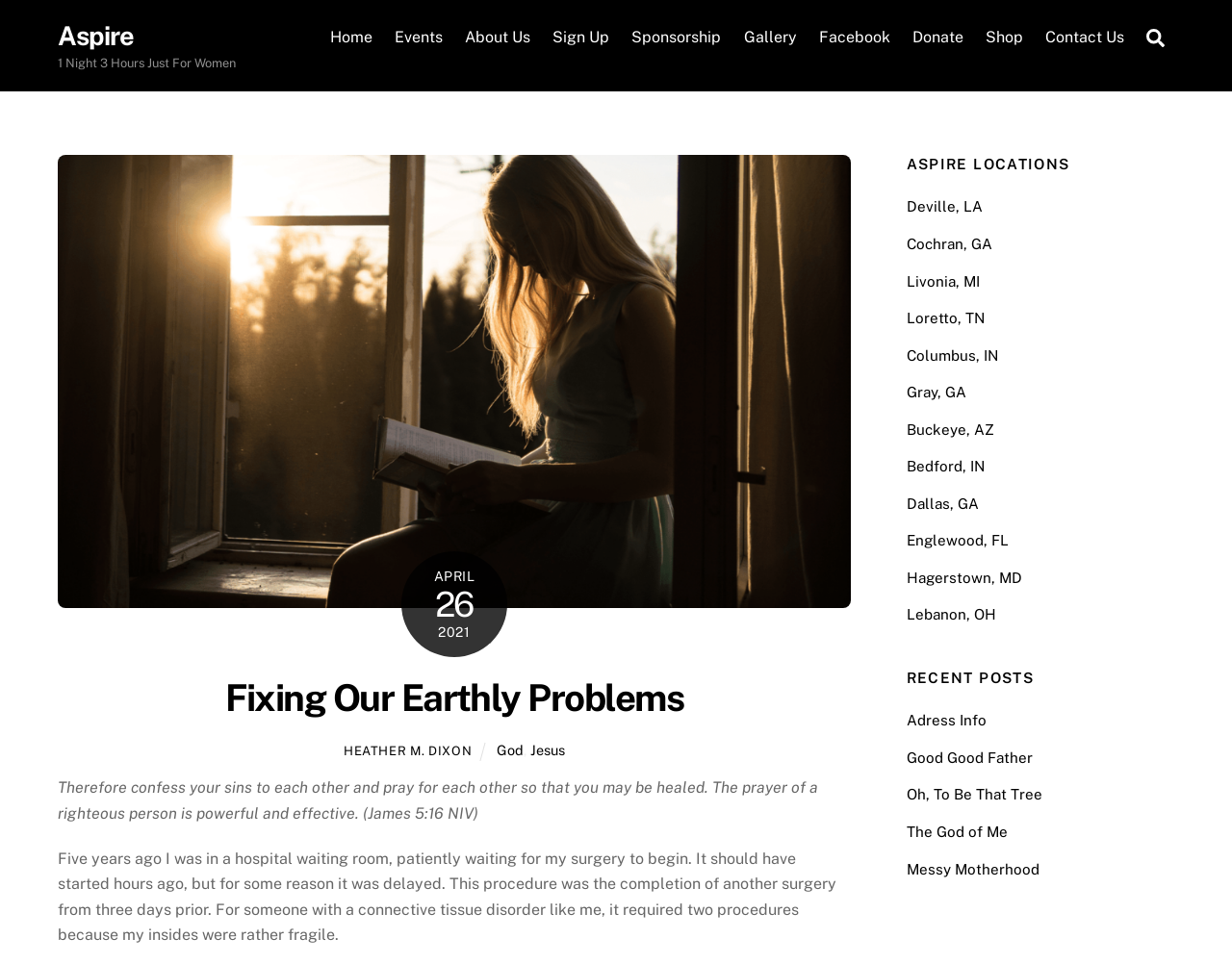Find the bounding box coordinates of the area to click in order to follow the instruction: "Search for something".

[0.923, 0.018, 0.953, 0.059]